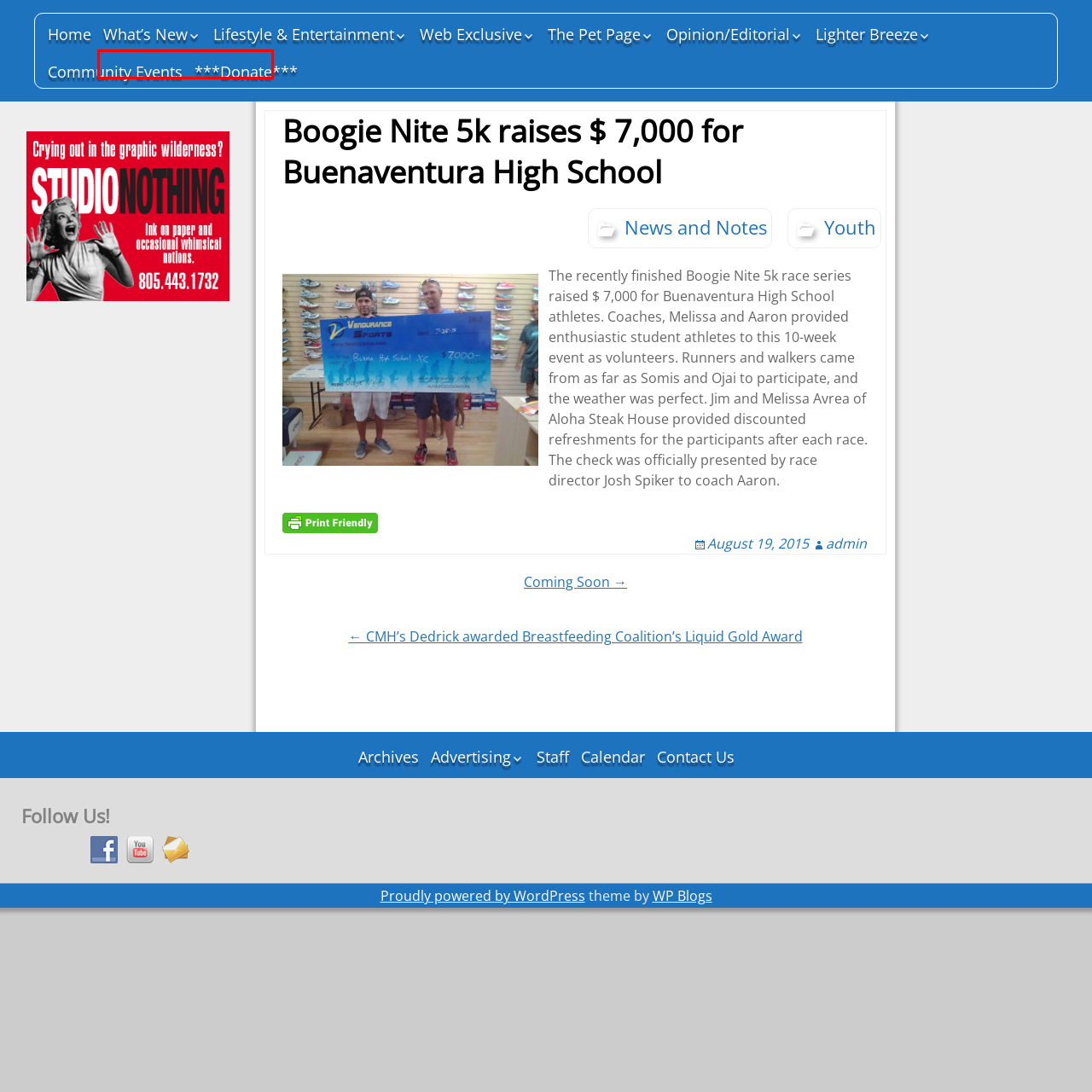Analyze the webpage screenshot with a red bounding box highlighting a UI element. Select the description that best matches the new webpage after clicking the highlighted element. Here are the options:
A. Archives – Ventura Breeze
B. Community Events – Ventura Breeze
C. The Pet Page – Ventura Breeze
D. Real Estate – Ventura Breeze
E. News and Notes – Ventura Breeze
F. Featured News – Ventura Breeze
G. Ventura Art Scene – Ventura Breeze
H. Face of Ventura – Ventura Breeze

F